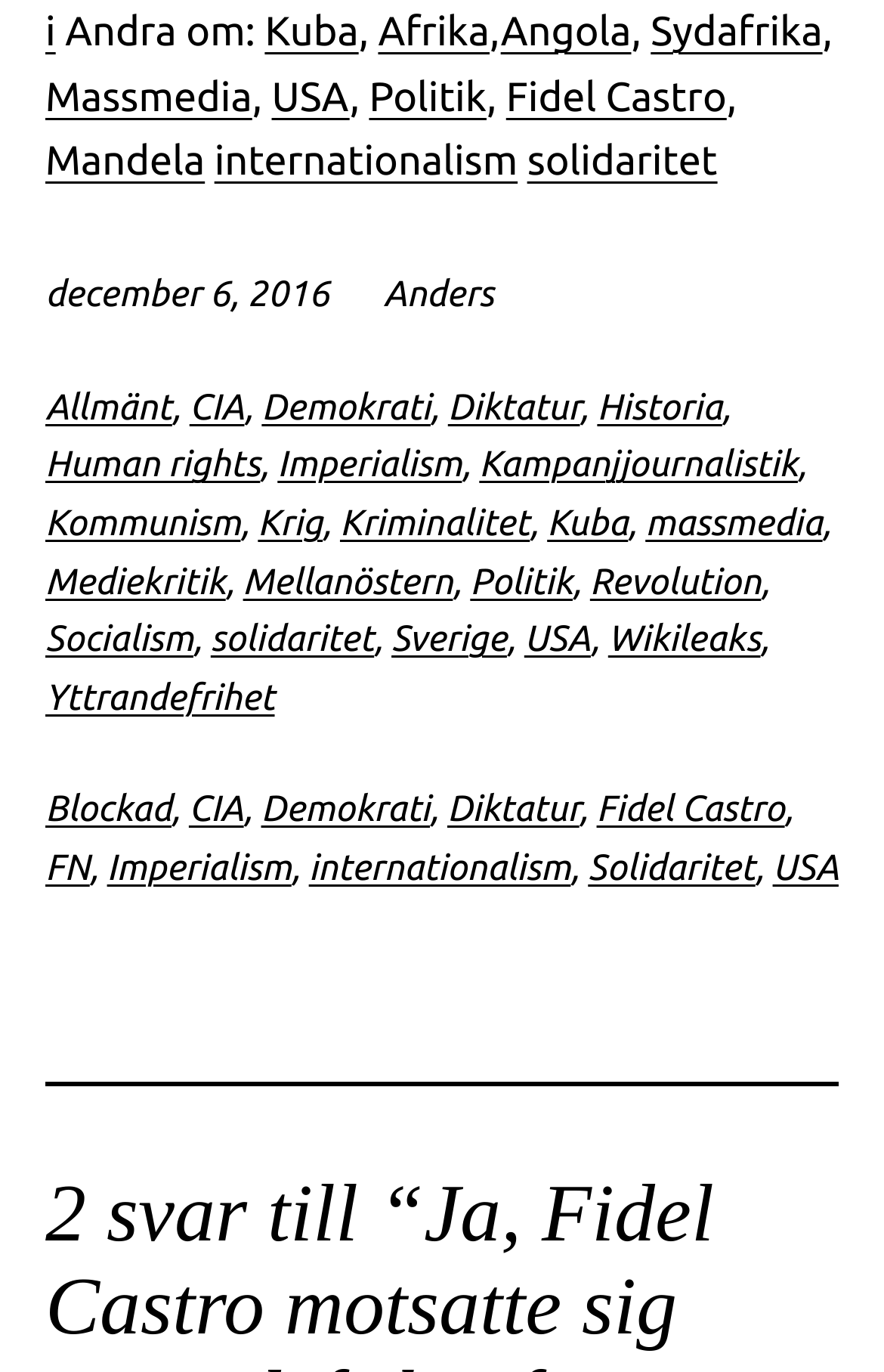Please determine the bounding box coordinates of the clickable area required to carry out the following instruction: "Read about Human rights". The coordinates must be four float numbers between 0 and 1, represented as [left, top, right, bottom].

[0.051, 0.325, 0.294, 0.354]